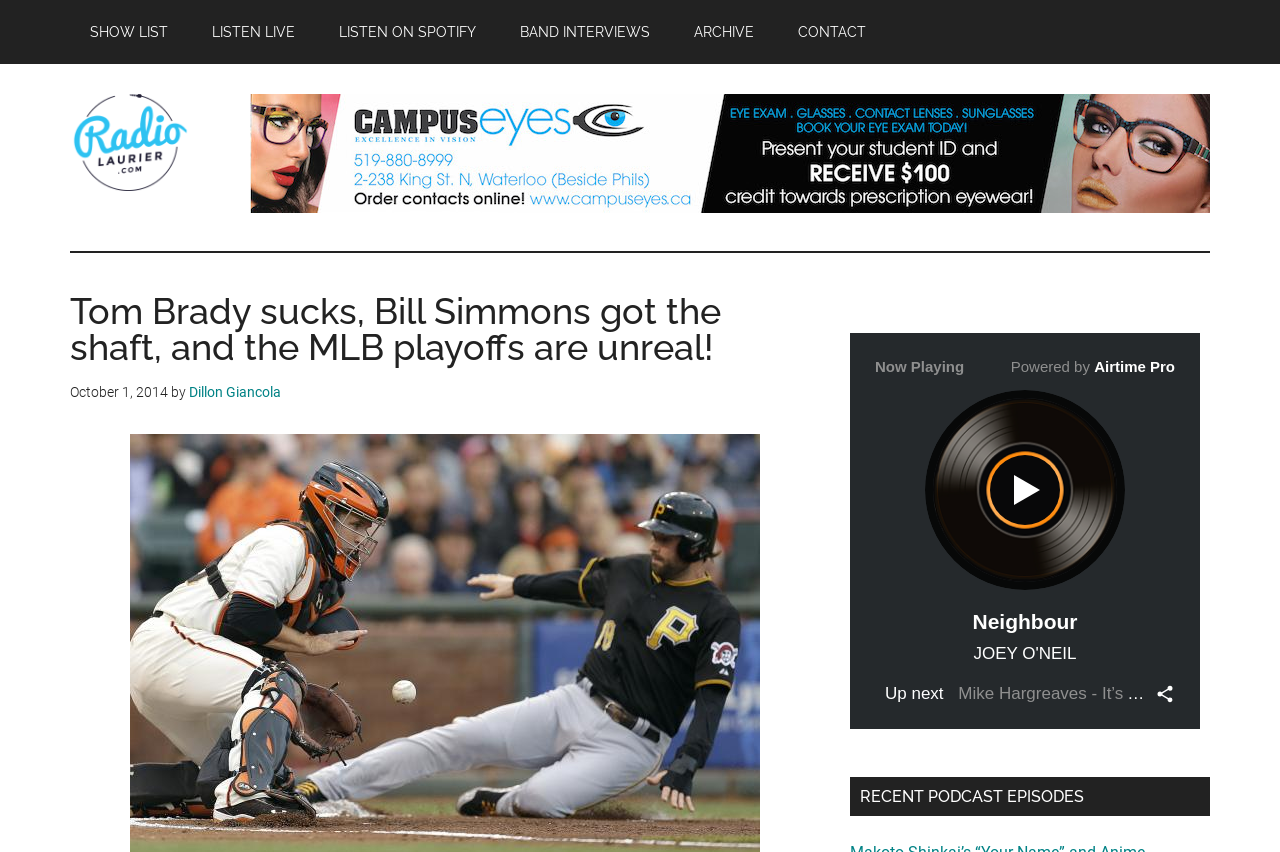Provide the bounding box coordinates of the UI element that matches the description: "Contact".

[0.608, 0.0, 0.692, 0.075]